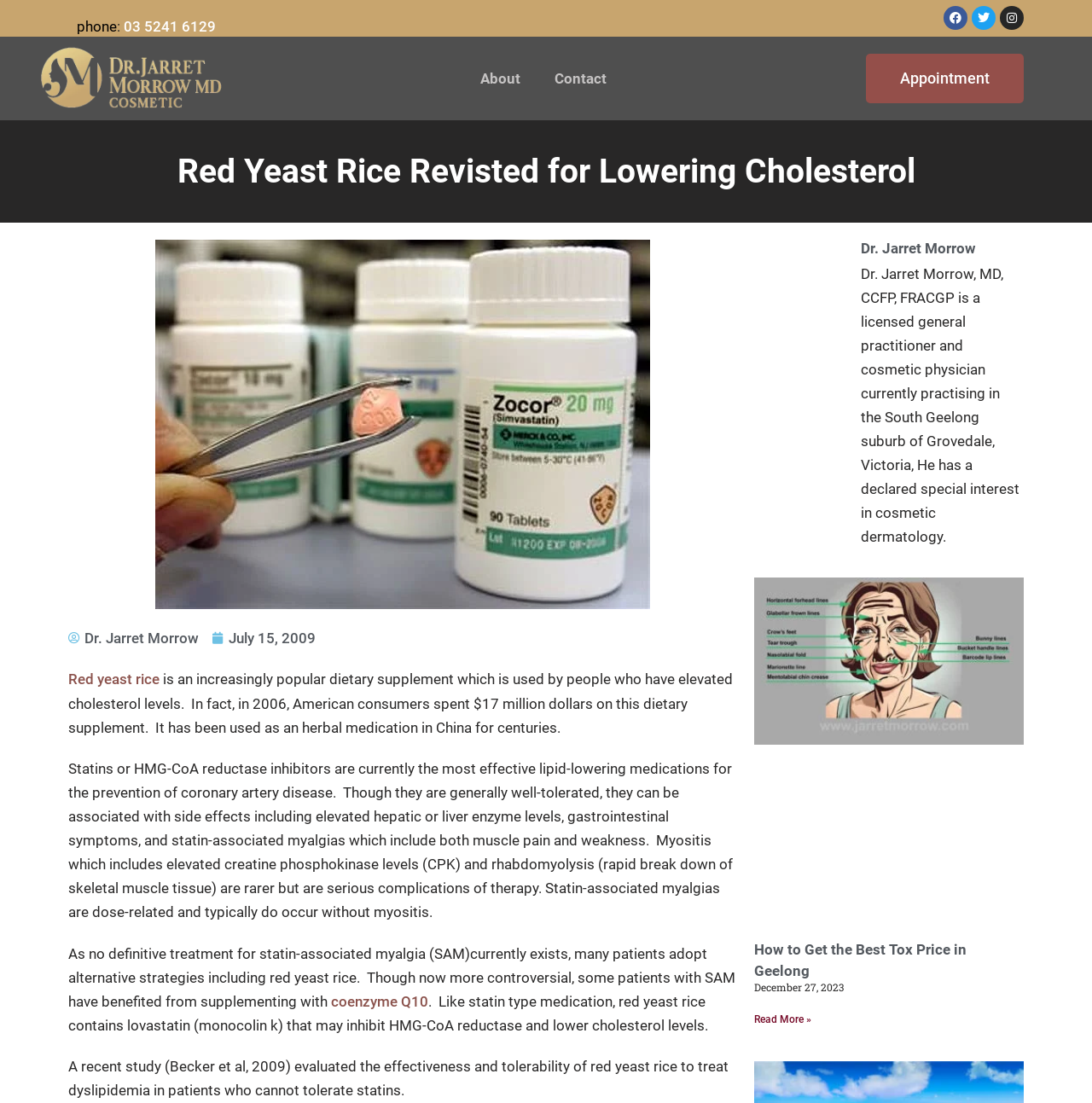Provide the bounding box coordinates of the section that needs to be clicked to accomplish the following instruction: "Learn about red yeast rice."

[0.062, 0.608, 0.146, 0.624]